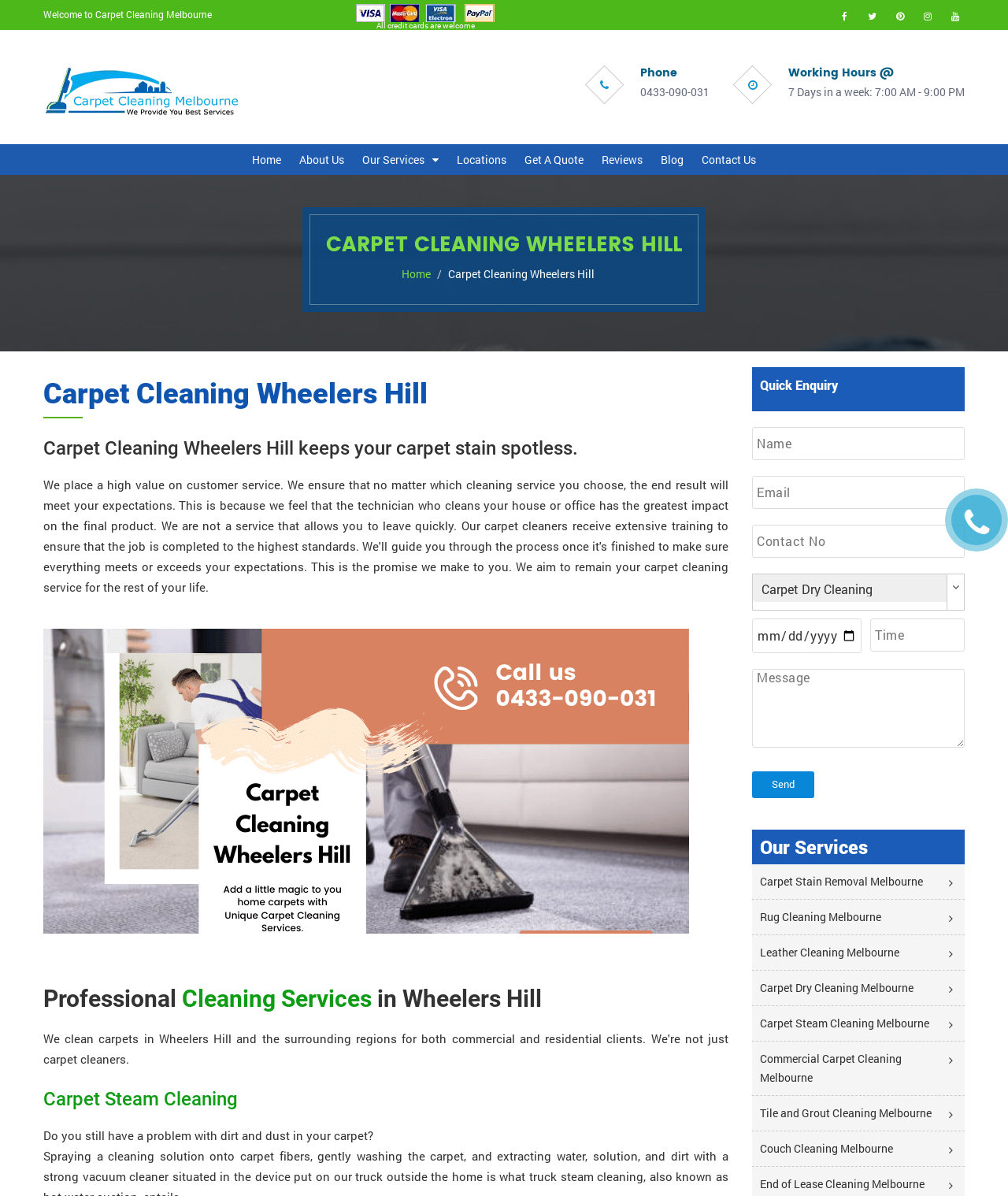Using the webpage screenshot, find the UI element described by name="time" placeholder="Time". Provide the bounding box coordinates in the format (top-left x, top-left y, bottom-right x, bottom-right y), ensuring all values are floating point numbers between 0 and 1.

[0.863, 0.517, 0.957, 0.545]